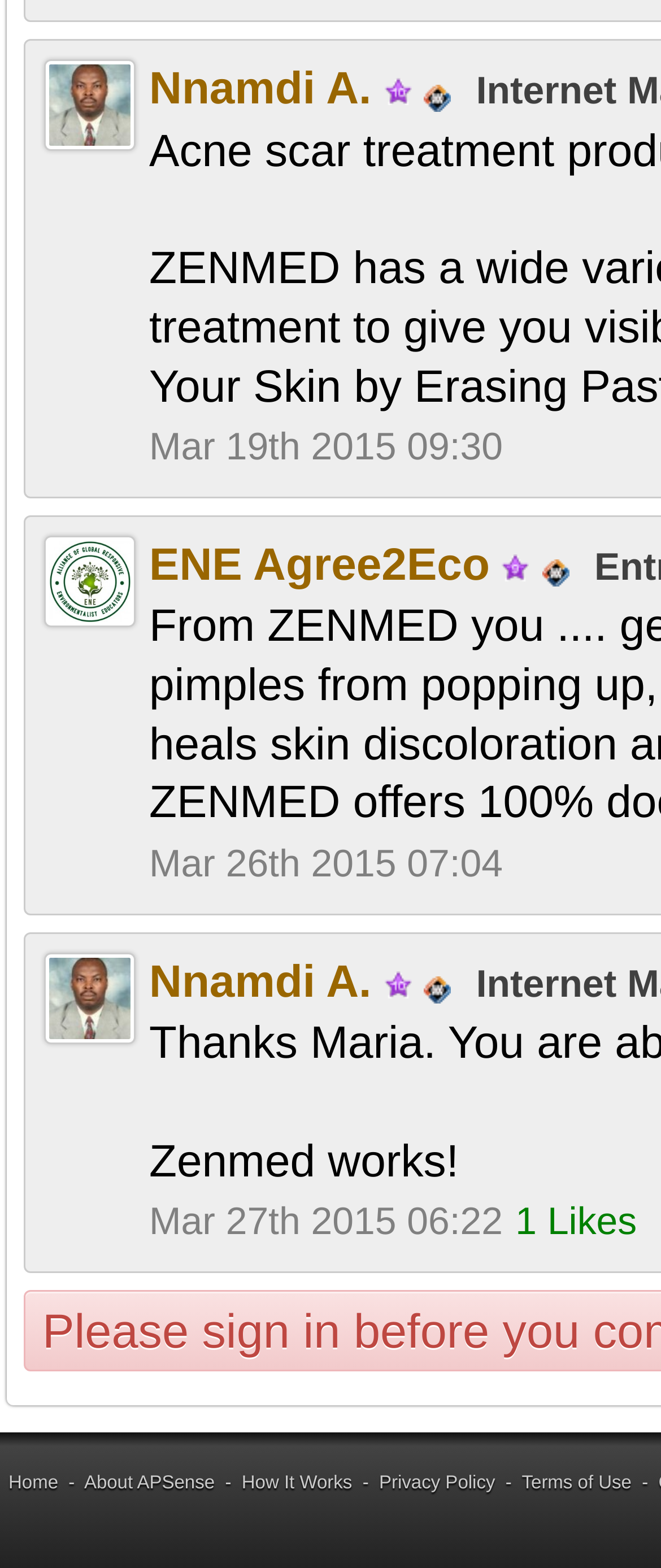Provide a single word or phrase answer to the question: 
How many navigation links are at the bottom of the page?

5